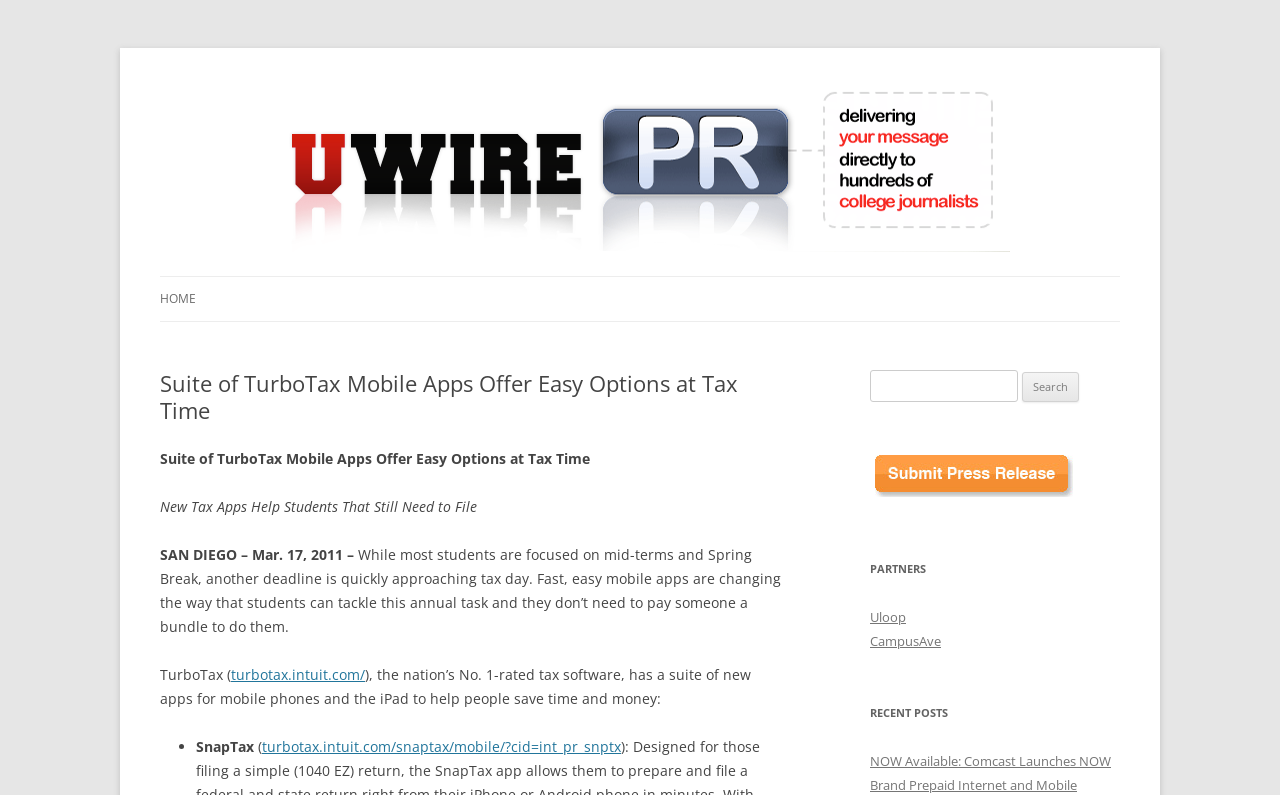Please determine the bounding box coordinates, formatted as (top-left x, top-left y, bottom-right x, bottom-right y), with all values as floating point numbers between 0 and 1. Identify the bounding box of the region described as: Bylaws

None